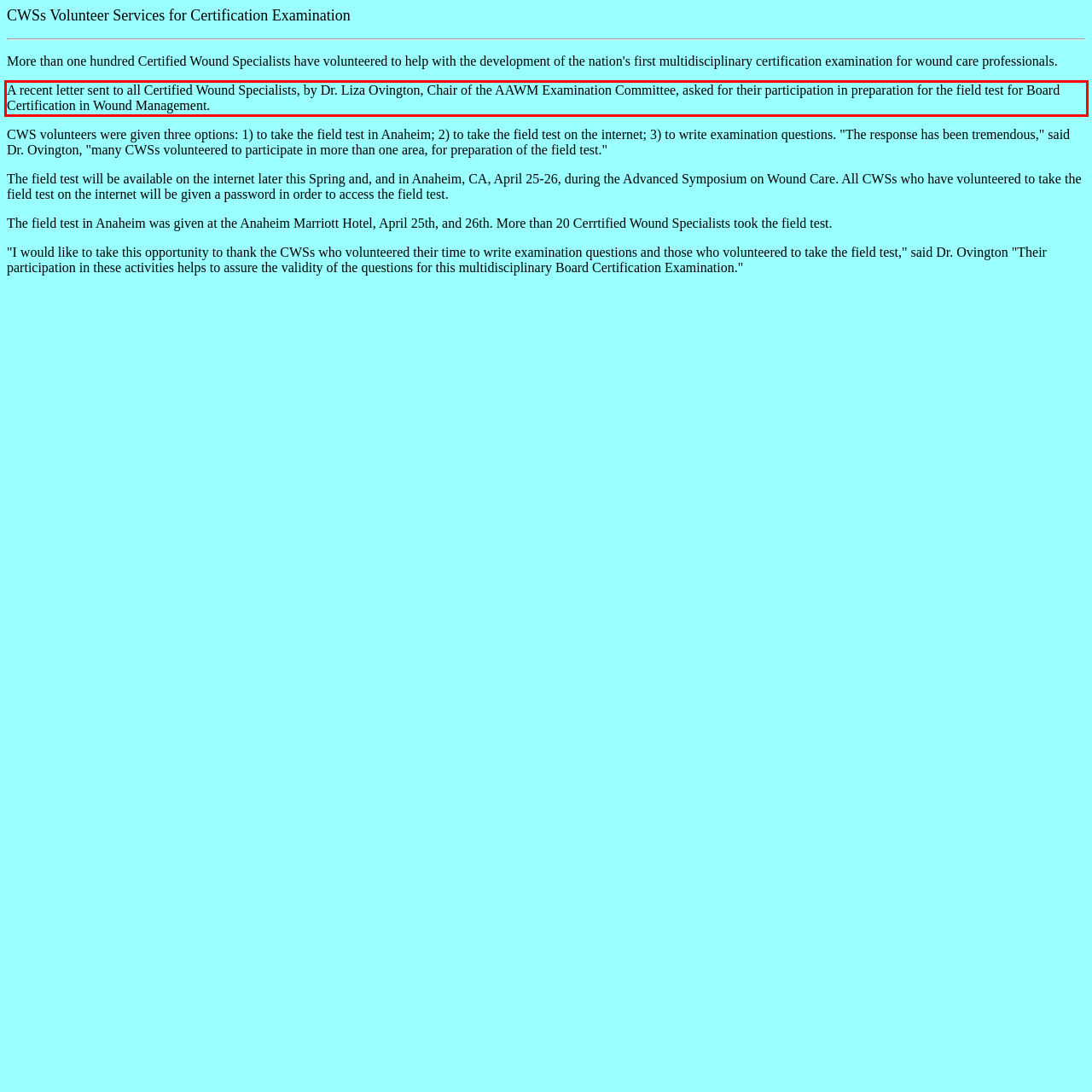View the screenshot of the webpage and identify the UI element surrounded by a red bounding box. Extract the text contained within this red bounding box.

A recent letter sent to all Certified Wound Specialists, by Dr. Liza Ovington, Chair of the AAWM Examination Committee, asked for their participation in preparation for the field test for Board Certification in Wound Management.